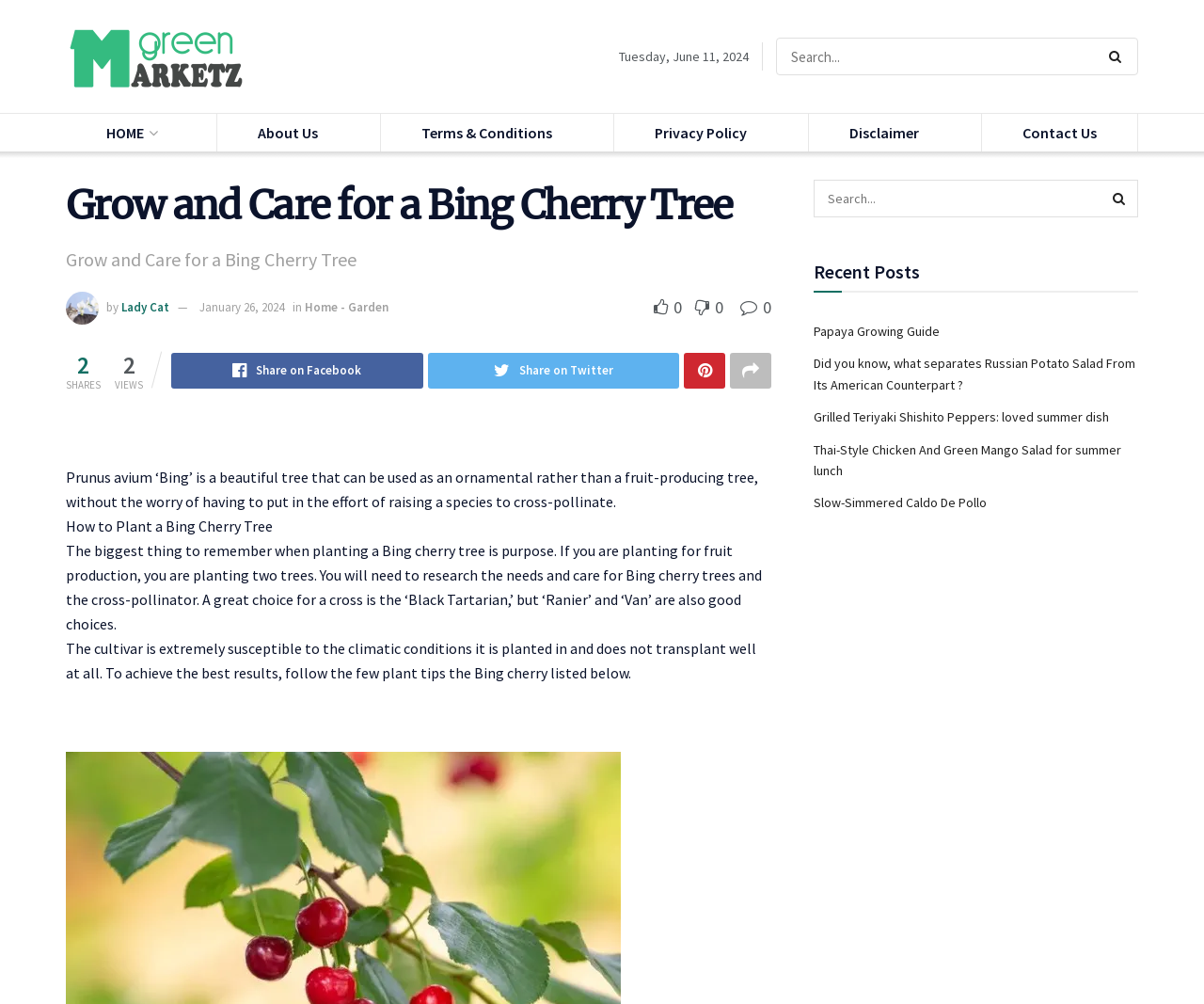Locate the bounding box coordinates of the element that should be clicked to fulfill the instruction: "View the 'Recent Posts'".

[0.676, 0.254, 0.764, 0.288]